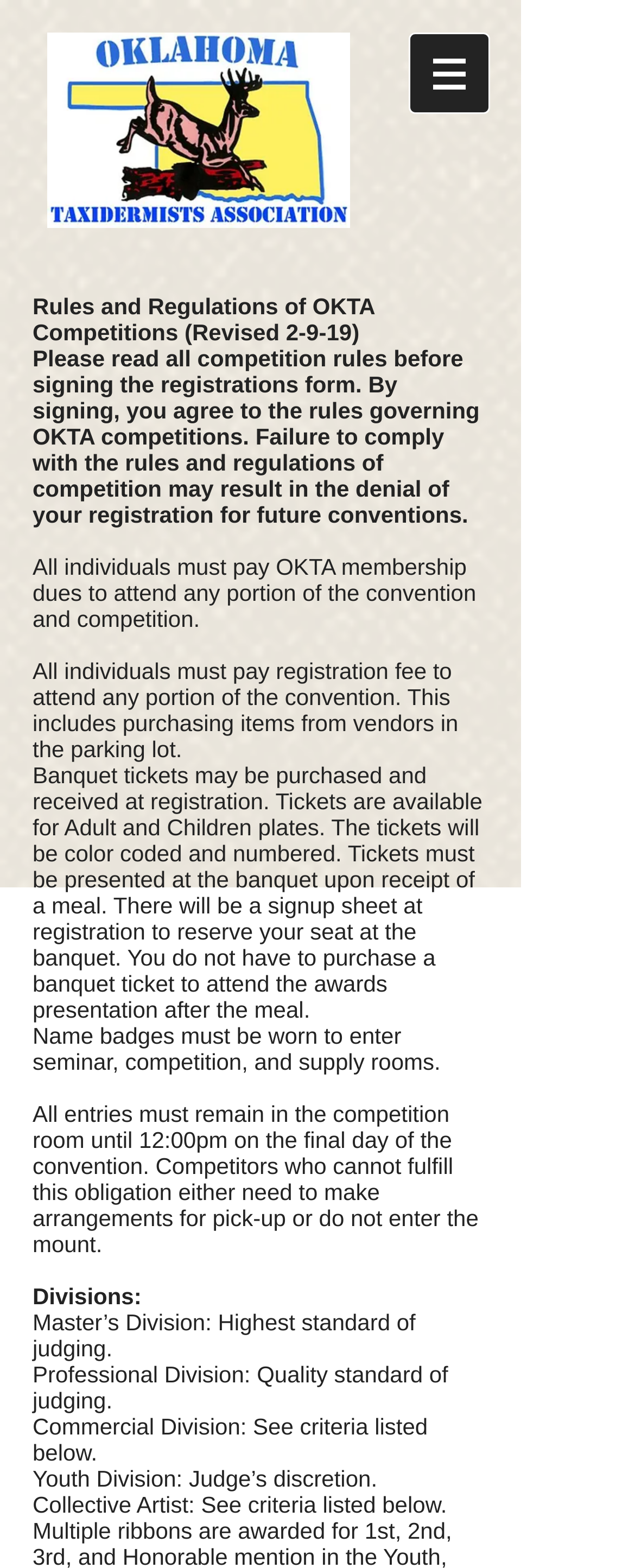What is the purpose of the OKTA competition?
Based on the screenshot, respond with a single word or phrase.

To attend convention and competition